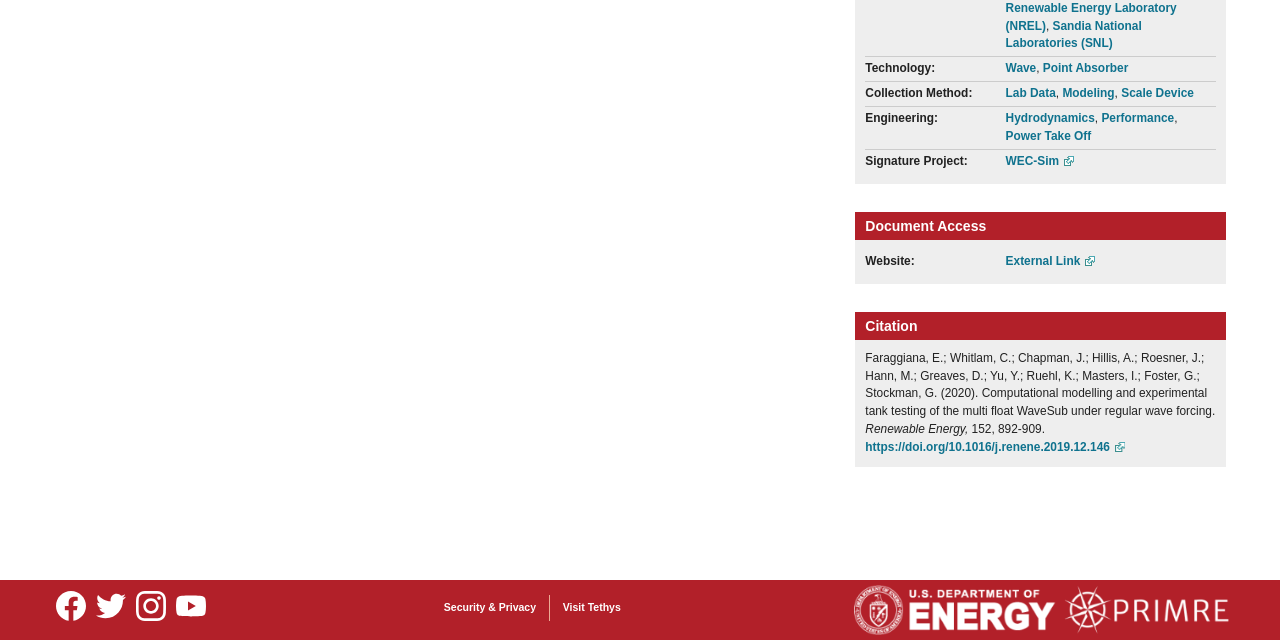Identify the bounding box coordinates for the UI element that matches this description: "Lab Data".

[0.786, 0.134, 0.825, 0.156]